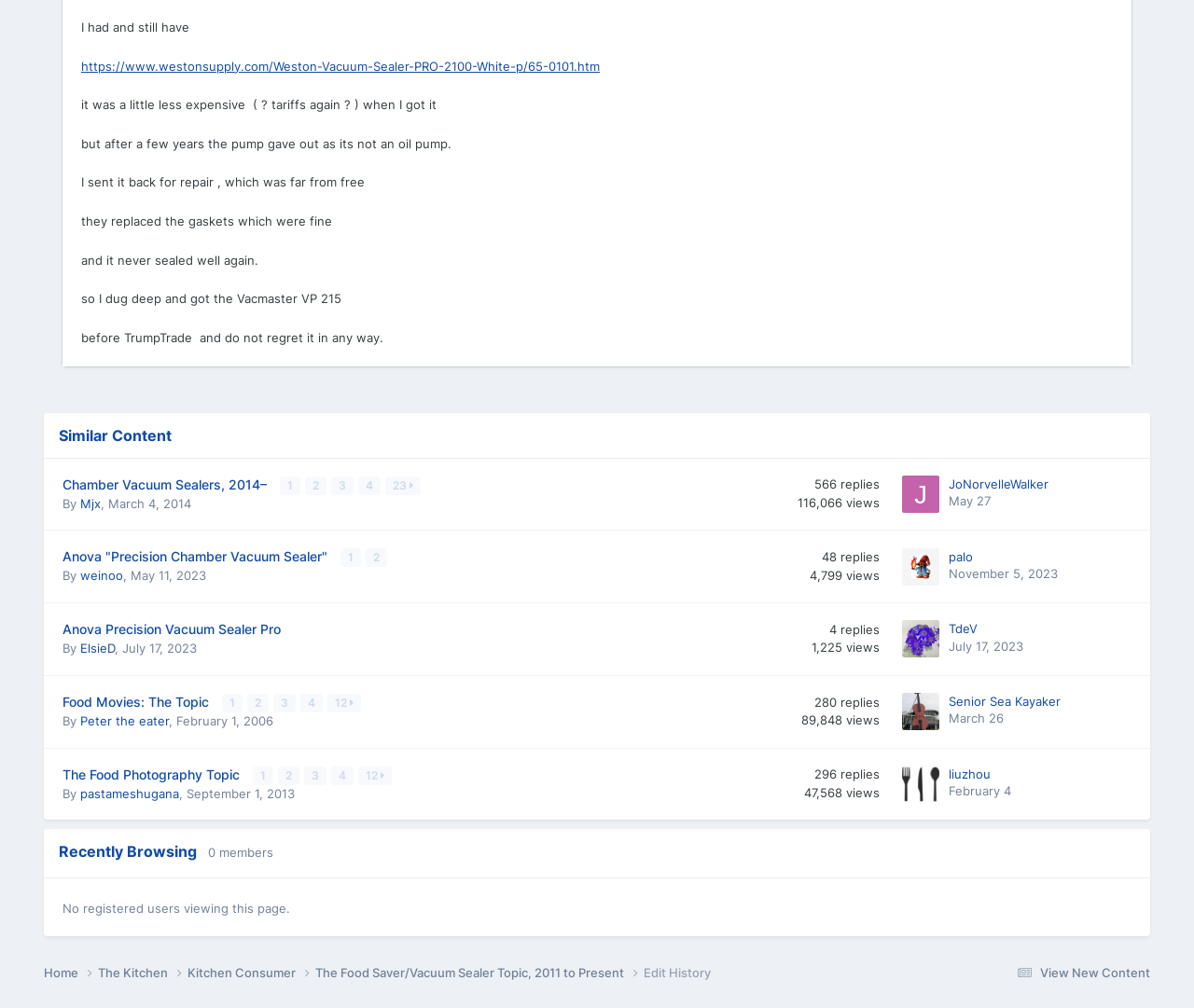Provide the bounding box coordinates of the area you need to click to execute the following instruction: "Read the Privacy Policy".

None